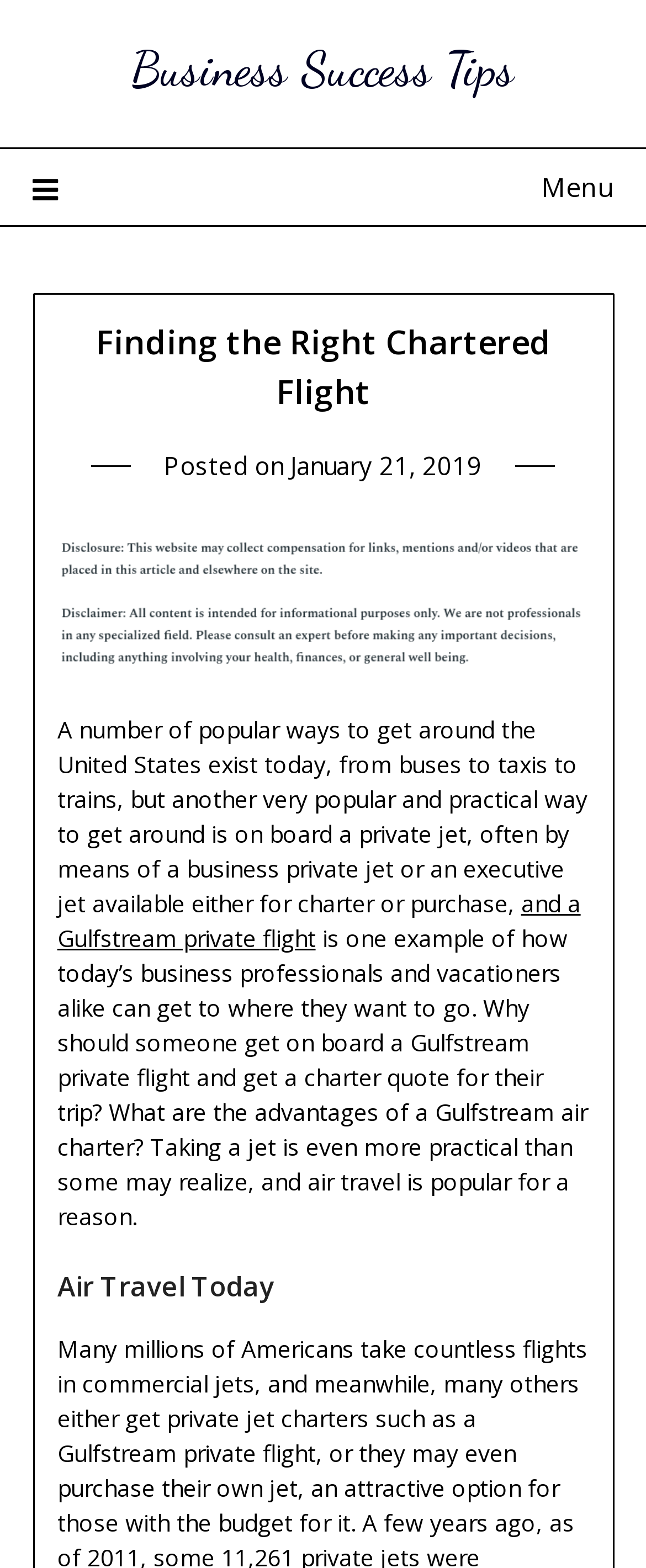Extract the text of the main heading from the webpage.

Finding the Right Chartered Flight